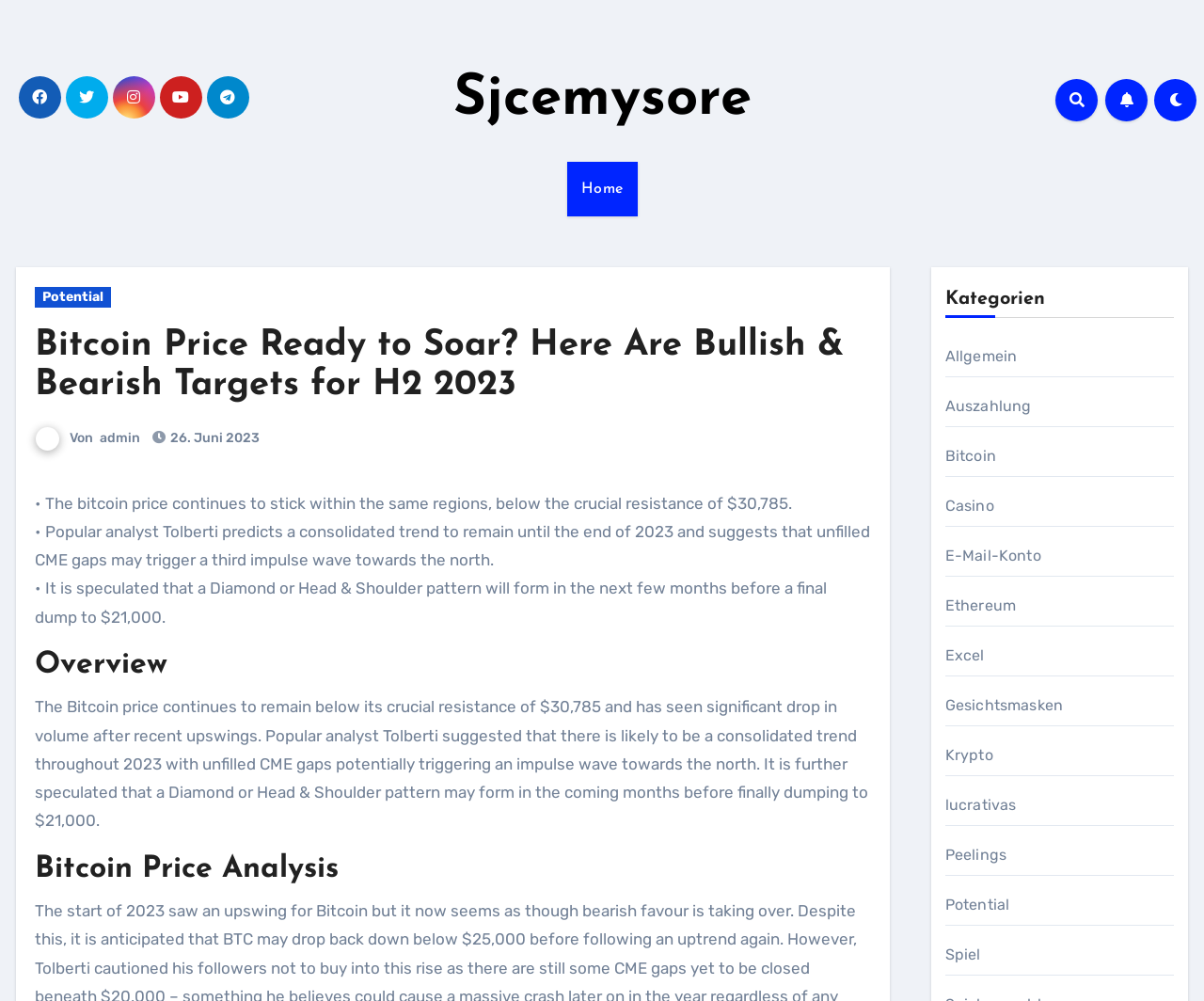Identify the bounding box coordinates of the section that should be clicked to achieve the task described: "View the article by Tolberti".

[0.029, 0.521, 0.723, 0.569]